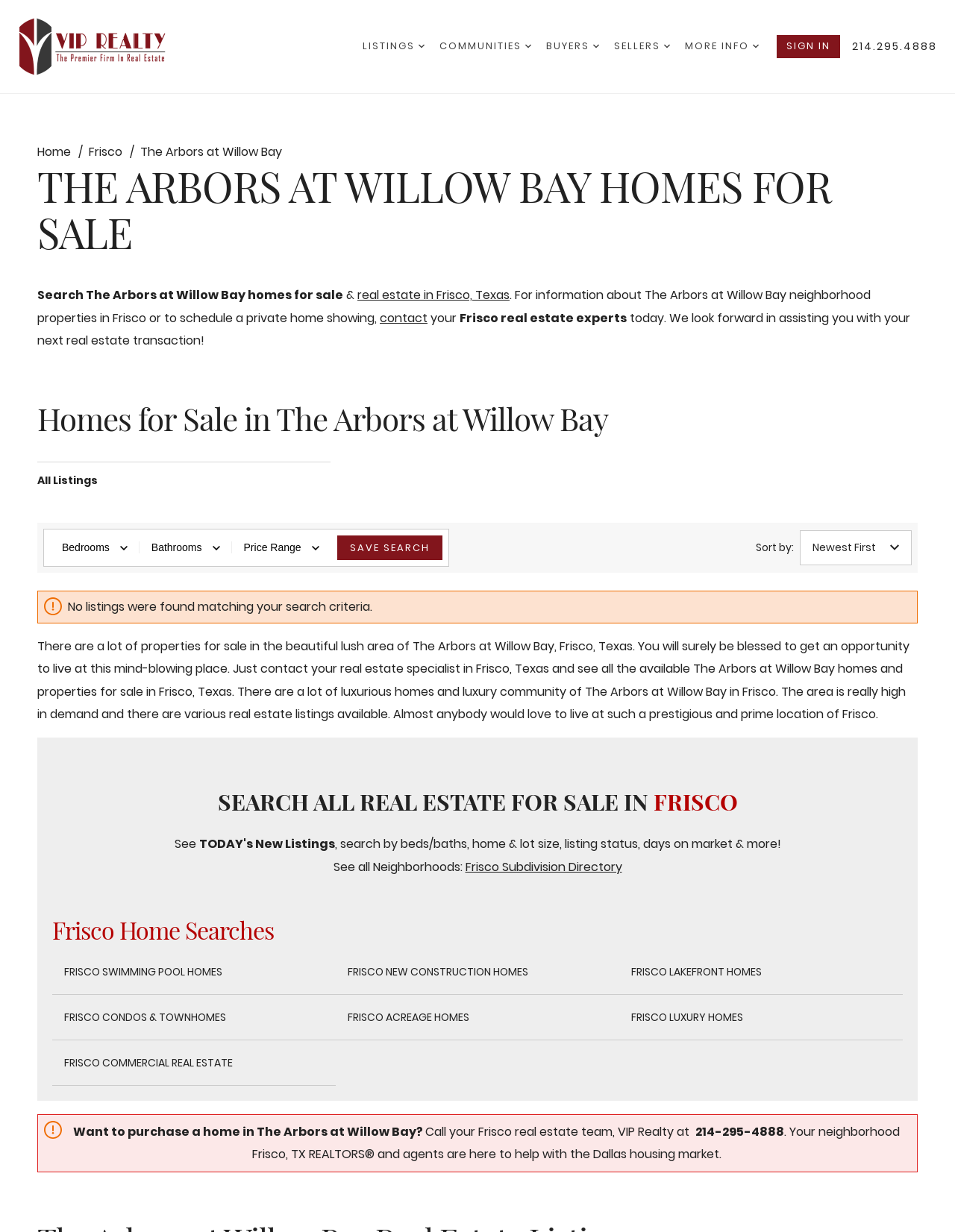Please identify the bounding box coordinates of the clickable element to fulfill the following instruction: "Expand LISTINGS dropdown". The coordinates should be four float numbers between 0 and 1, i.e., [left, top, right, bottom].

[0.38, 0.028, 0.445, 0.048]